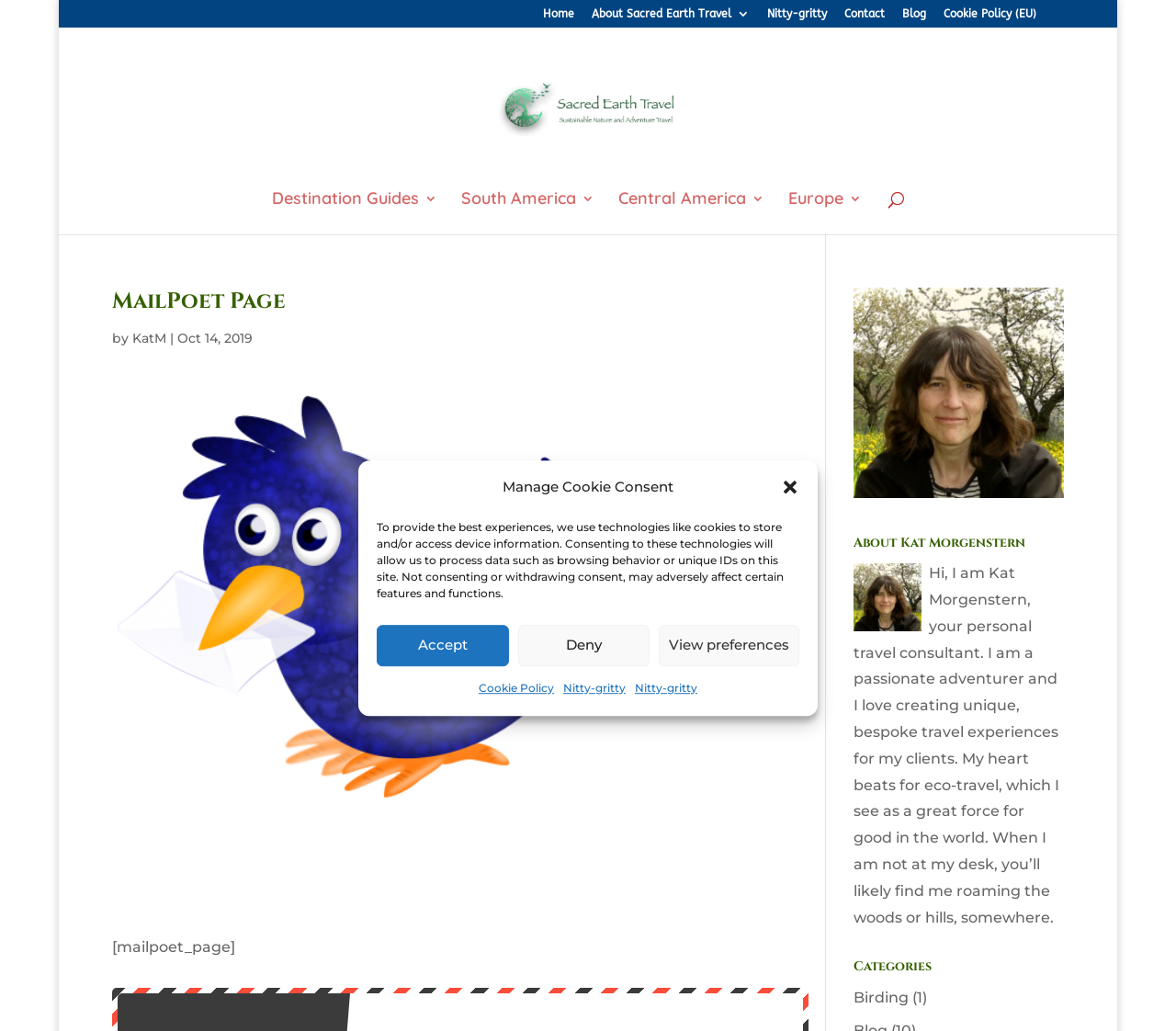Determine the bounding box coordinates of the element that should be clicked to execute the following command: "Read about 'Kat Morgenstern'".

[0.726, 0.519, 0.905, 0.544]